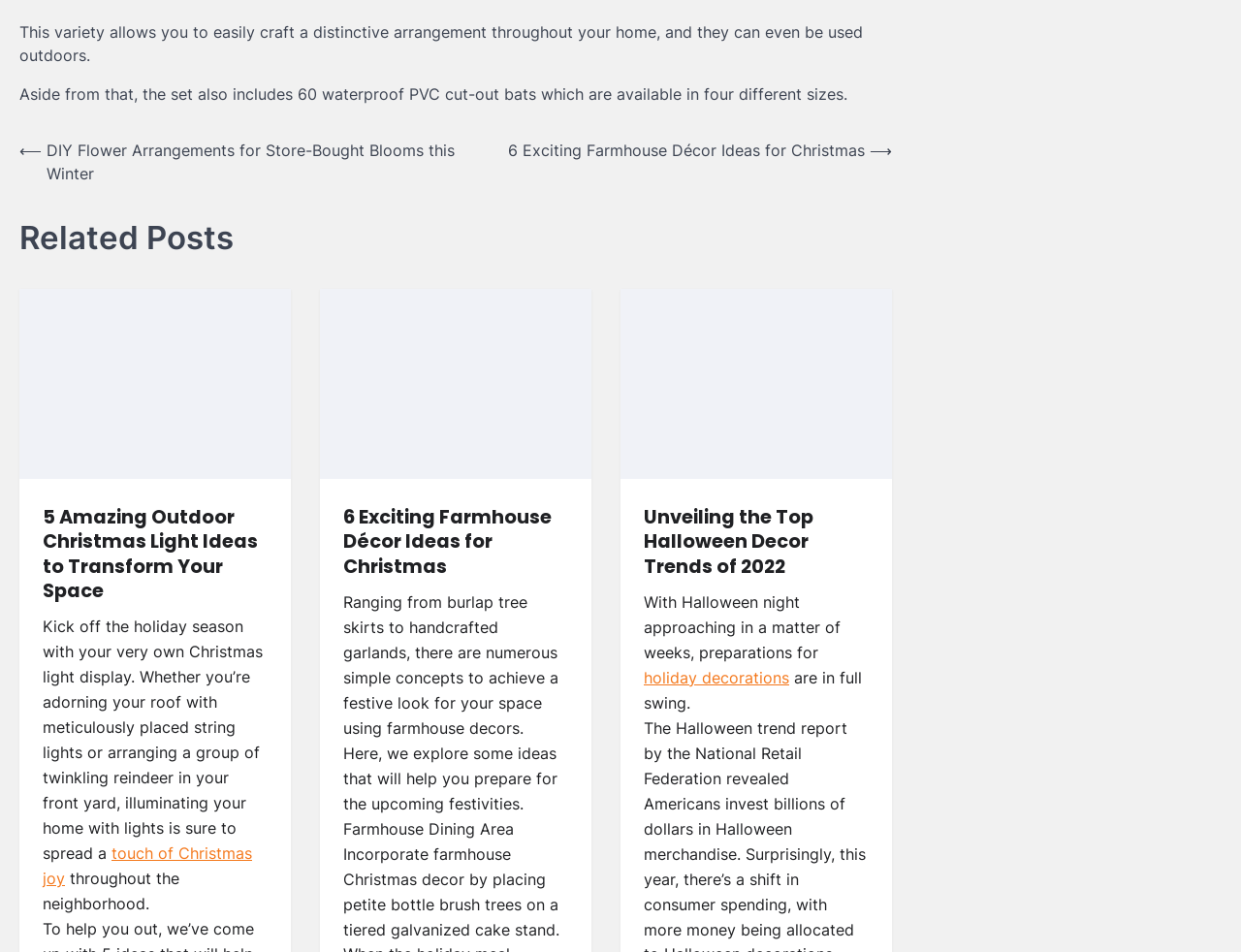What is the purpose of the waterproof PVC cut-out bats?
Provide a detailed answer to the question, using the image to inform your response.

According to the second StaticText element, the set includes 60 waterproof PVC cut-out bats, which are available in four different sizes, suggesting that they are intended for outdoor use.